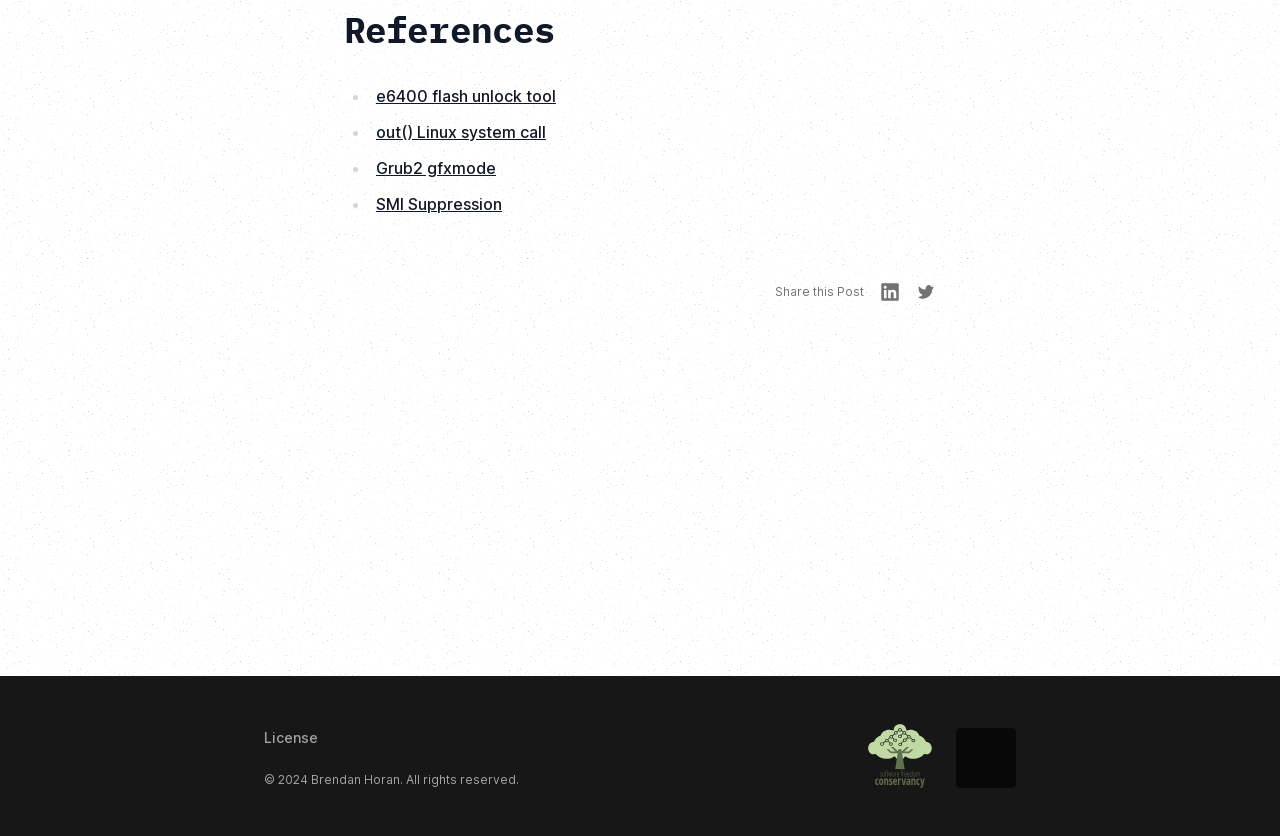How many social media links are there? From the image, respond with a single word or brief phrase.

2